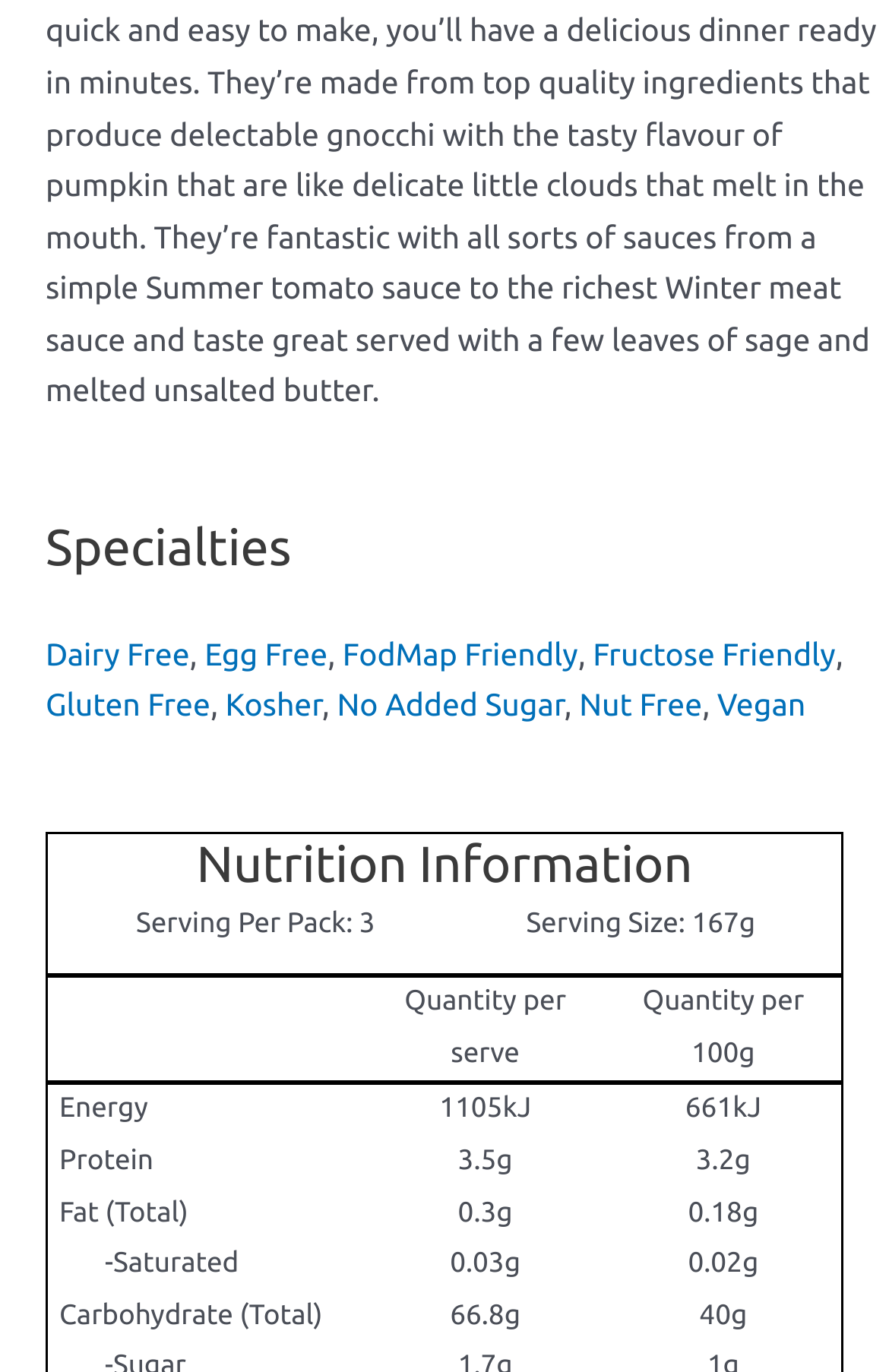Can you identify the bounding box coordinates of the clickable region needed to carry out this instruction: 'Check Energy'? The coordinates should be four float numbers within the range of 0 to 1, stated as [left, top, right, bottom].

[0.054, 0.791, 0.411, 0.829]